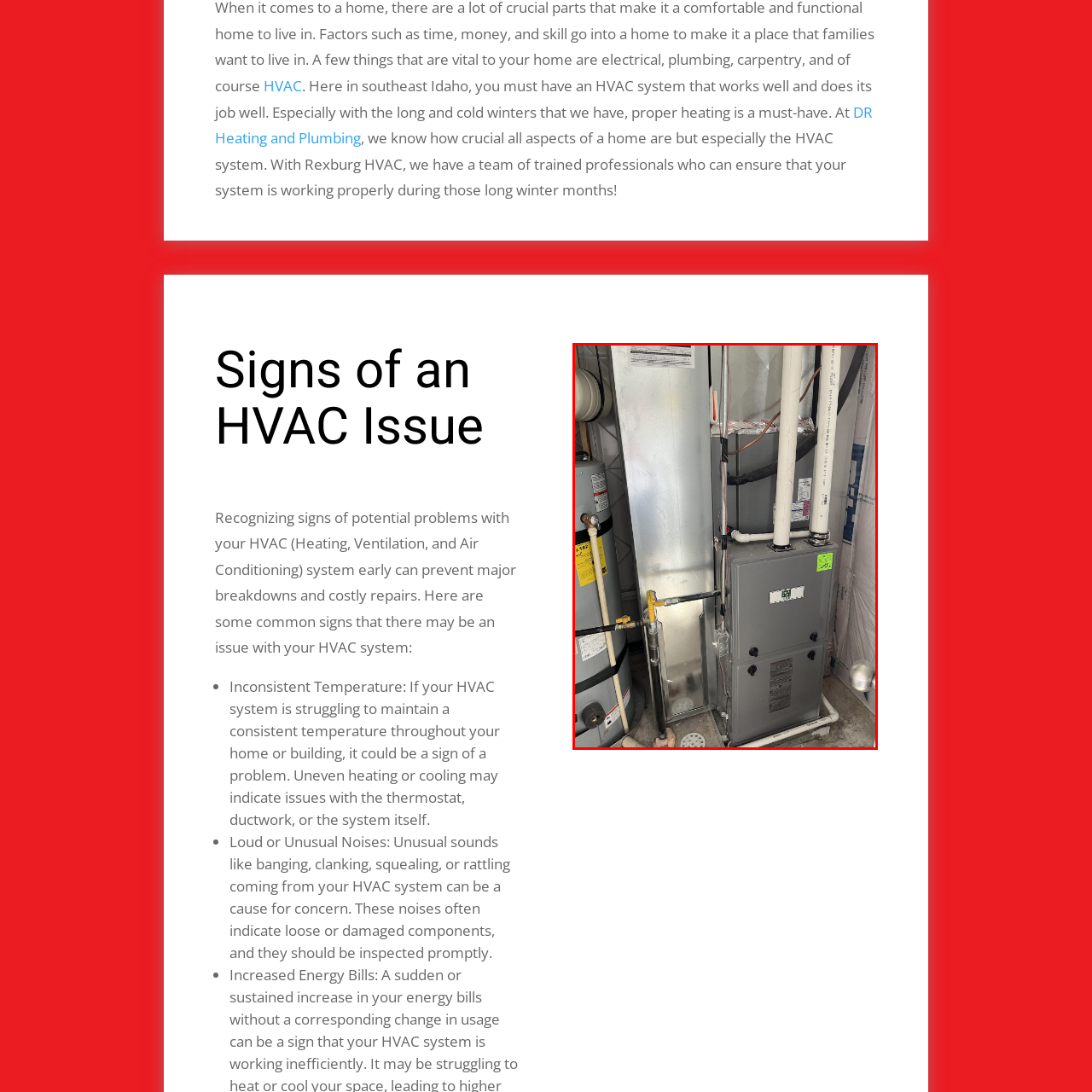Describe meticulously the scene encapsulated by the red boundary in the image.

The image features a gray HVAC system, prominently positioned in what appears to be a utility or mechanical room. The system consists of a furnace unit, characterized by its sturdy, rectangular design, with various pipes and wires connected to it. 

To the left of the furnace, there is a shiny, metallic ventilation duct, suggesting it's part of a larger heating, ventilation, and air conditioning setup. This arrangement indicates that the HVAC system is crucial for climate control, especially vital in regions with long, cold winters, as mentioned in the accompanying text. 

The visible pipes are likely for both air intake and exhaust, indicating a well-integrated system designed to maintain consistent temperatures and air quality. There are labels and safety information affixed to the components, emphasizing the importance of proper HVAC maintenance. Overall, this image highlights the essential role of an HVAC system in ensuring comfort and efficiency in residential spaces.